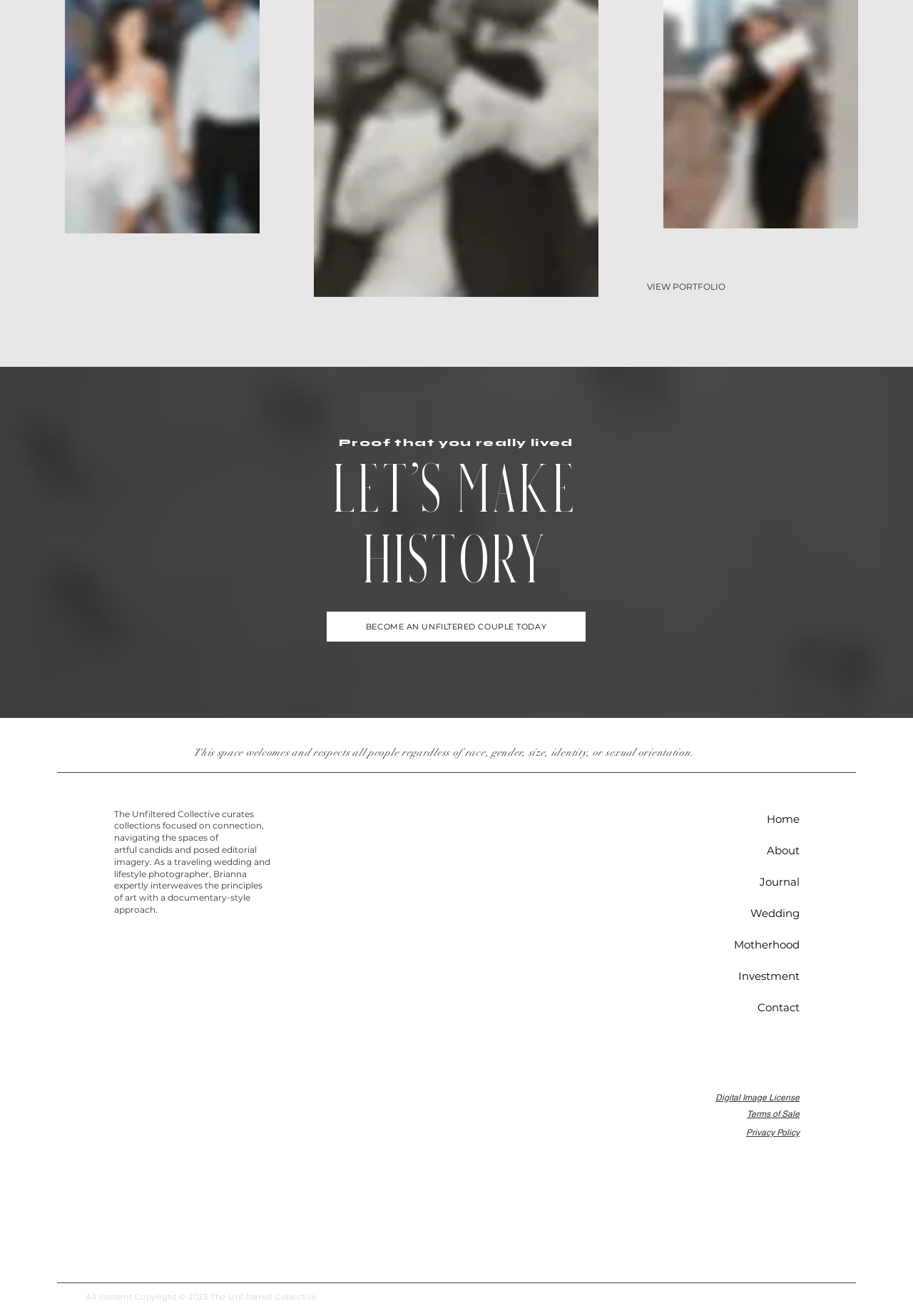Give the bounding box coordinates for the element described as: "Privacy Policy".

[0.817, 0.857, 0.876, 0.865]